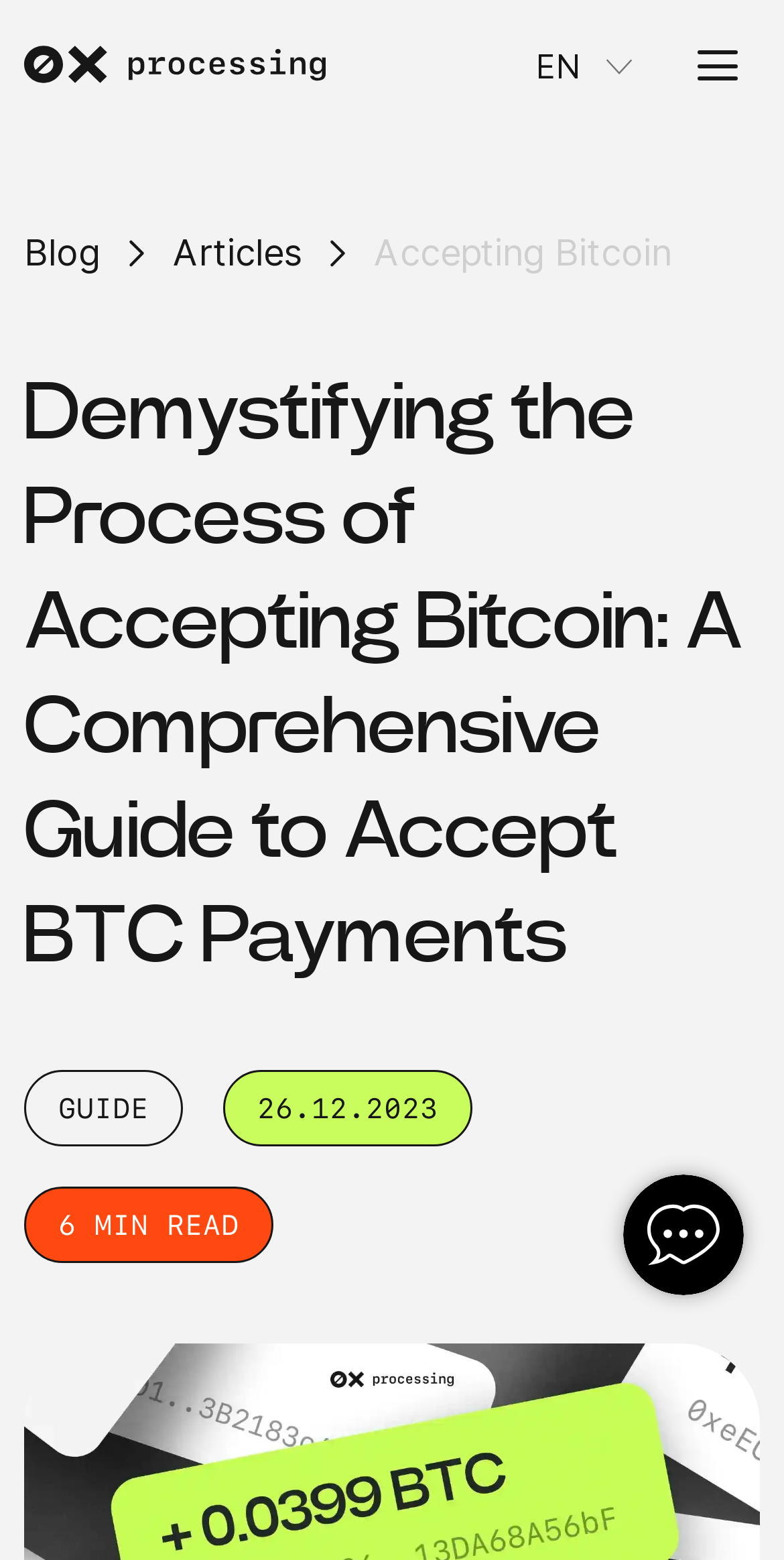What is the title of the guide?
Answer with a single word or short phrase according to what you see in the image.

Demystifying the Process of Accepting Bitcoin